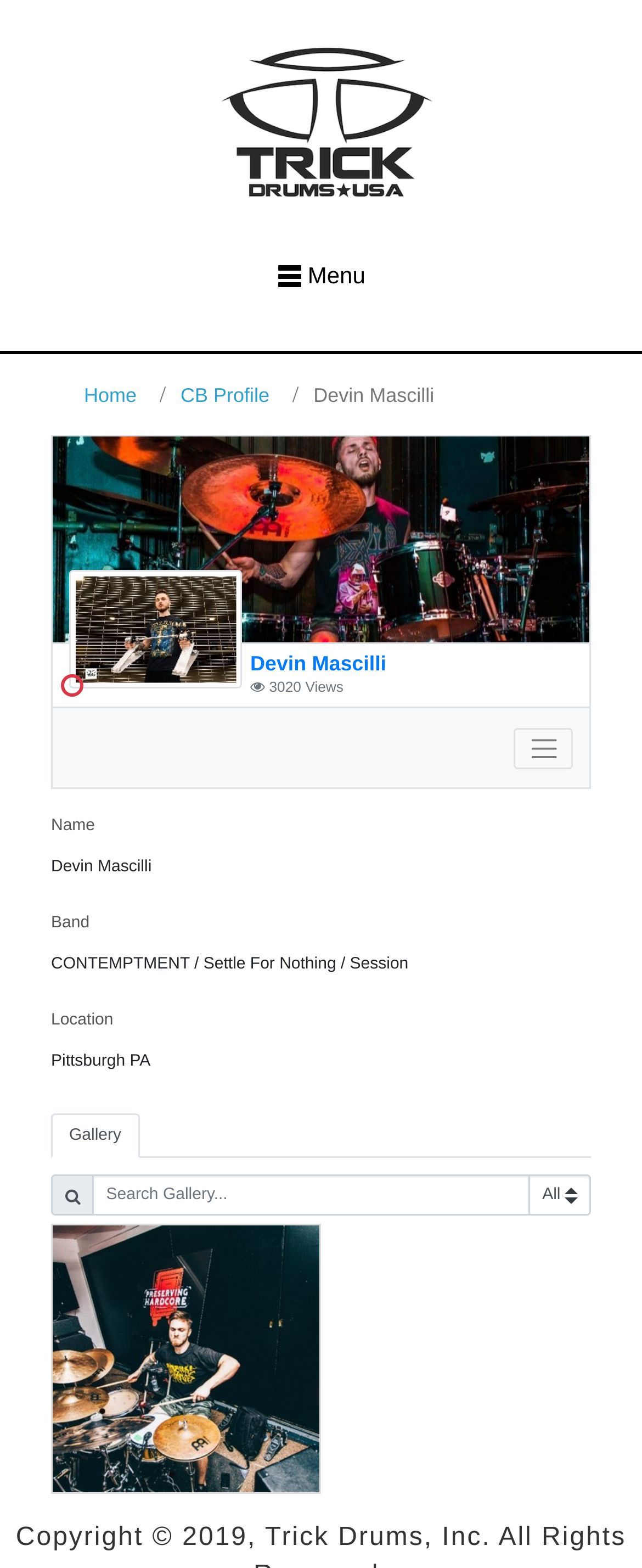Identify the bounding box coordinates of the area that should be clicked in order to complete the given instruction: "Search in the gallery". The bounding box coordinates should be four float numbers between 0 and 1, i.e., [left, top, right, bottom].

[0.144, 0.749, 0.825, 0.775]